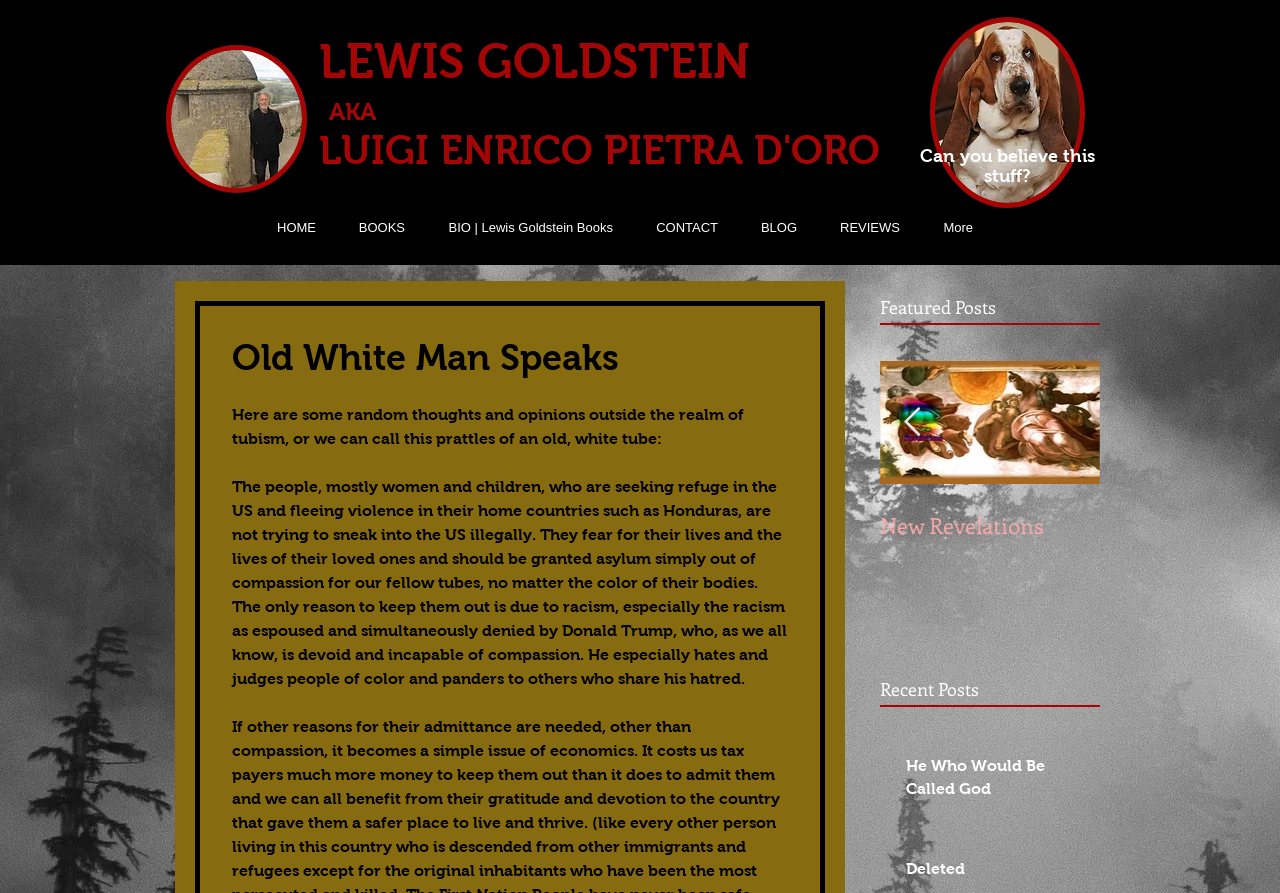What is the title of the blog post?
Using the visual information, answer the question in a single word or phrase.

Here are some random thoughts and opinions outside the realm of tubism